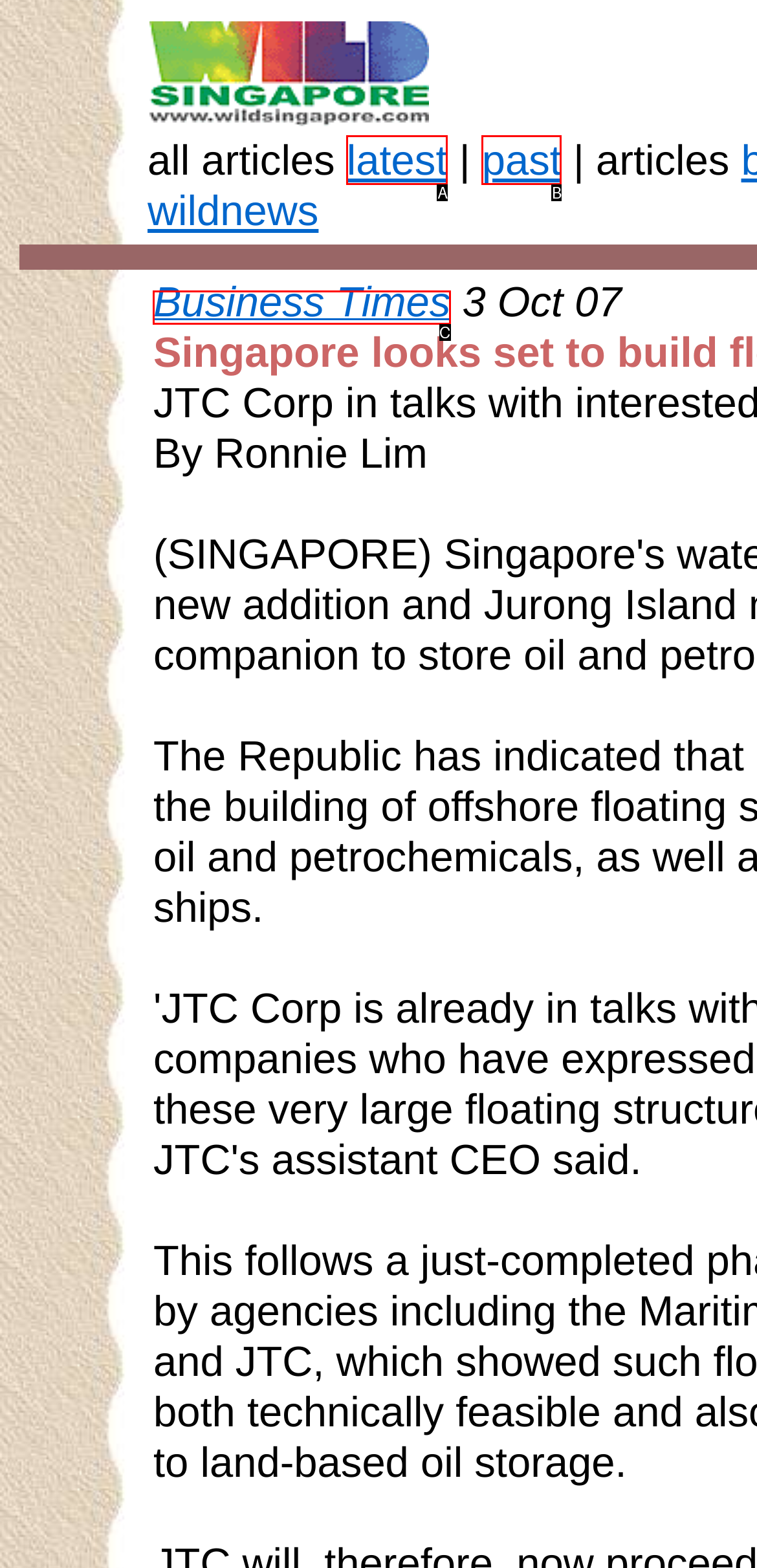Tell me which one HTML element best matches the description: Business Times
Answer with the option's letter from the given choices directly.

C